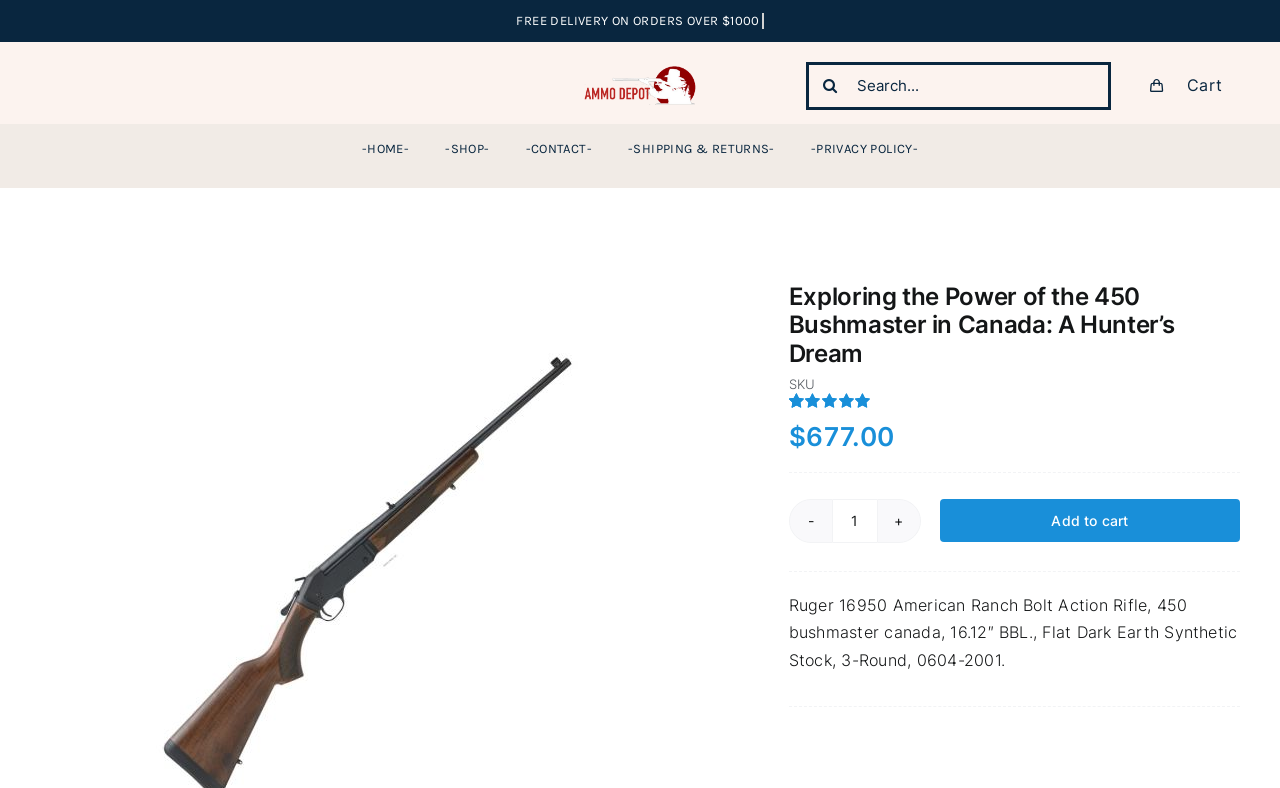Predict the bounding box coordinates for the UI element described as: "Cart". The coordinates should be four float numbers between 0 and 1, presented as [left, top, right, bottom].

[0.891, 0.081, 0.916, 0.136]